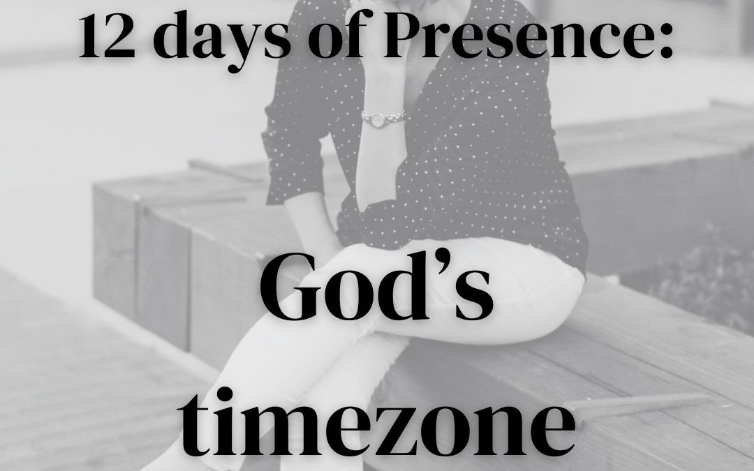Reply to the question below using a single word or brief phrase:
What is the theme of the visual?

Spiritual or reflective